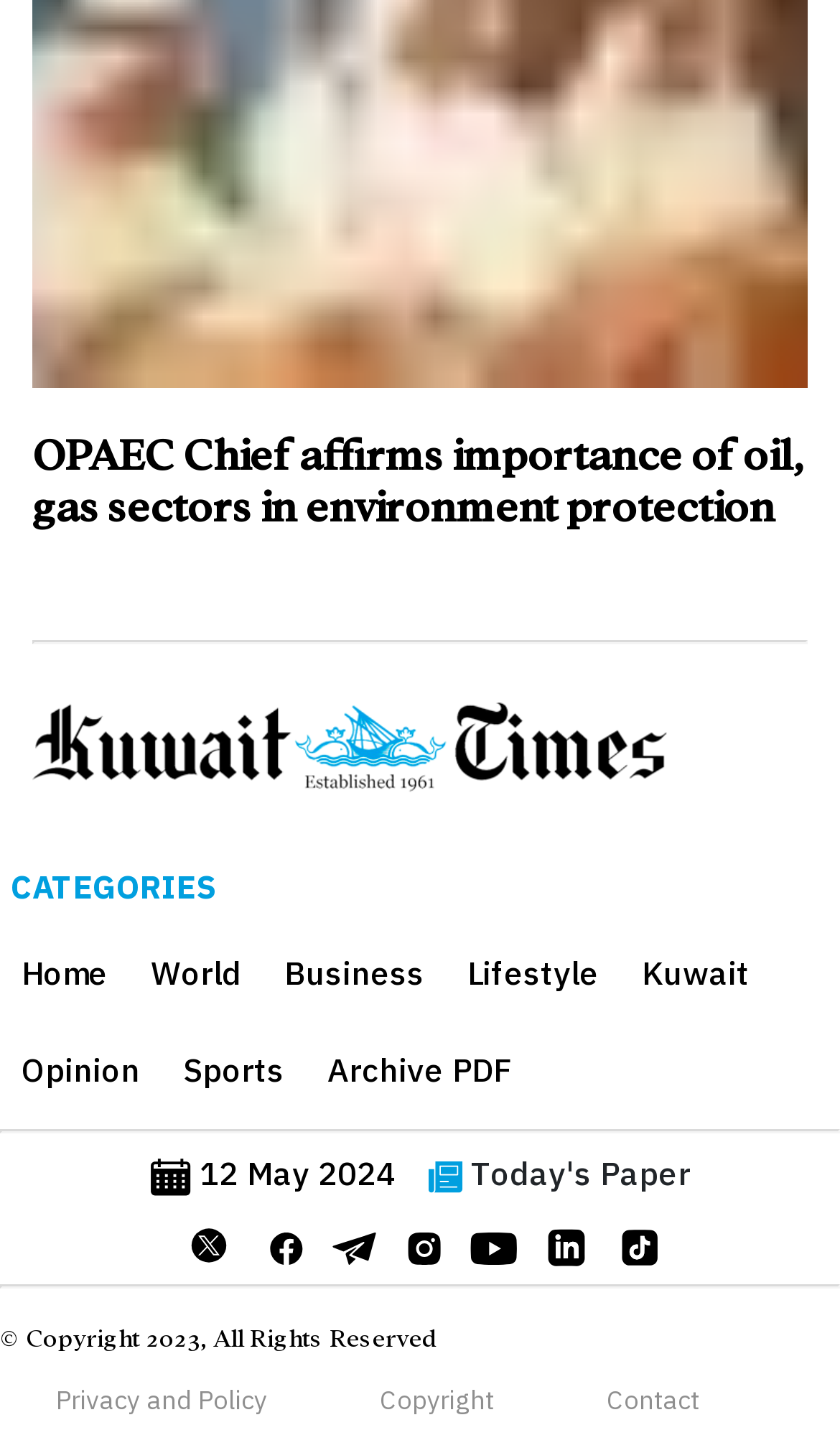Respond to the question below with a concise word or phrase:
What is the category above the 'Home' link?

CATEGORIES